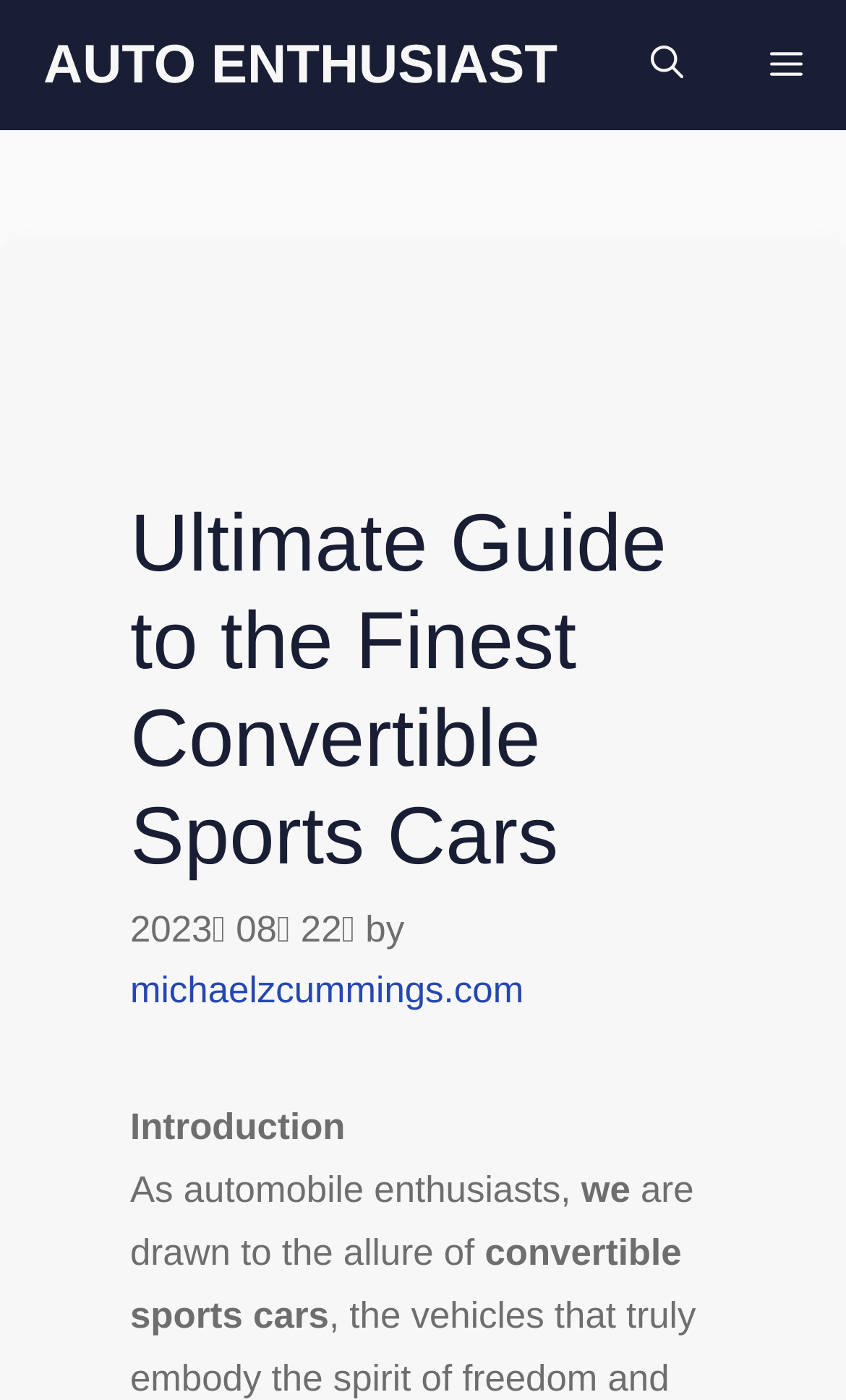By analyzing the image, answer the following question with a detailed response: Is the menu button expanded?

I found the state of the menu button by looking at the button element with the text 'Menu'. The 'expanded' property of this element is set to 'False', indicating that the menu is not expanded.